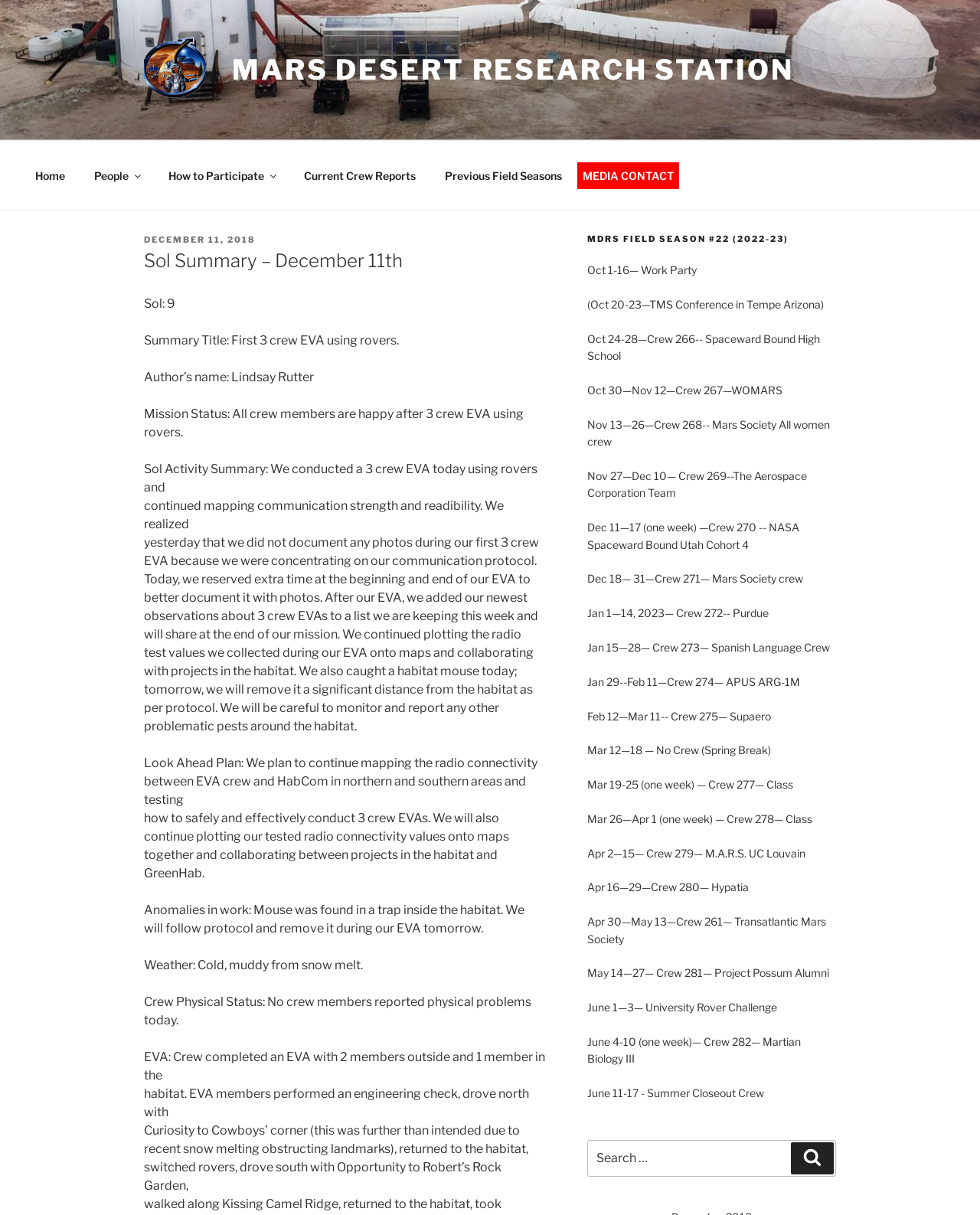Determine the bounding box coordinates (top-left x, top-left y, bottom-right x, bottom-right y) of the UI element described in the following text: Search

[0.807, 0.94, 0.851, 0.967]